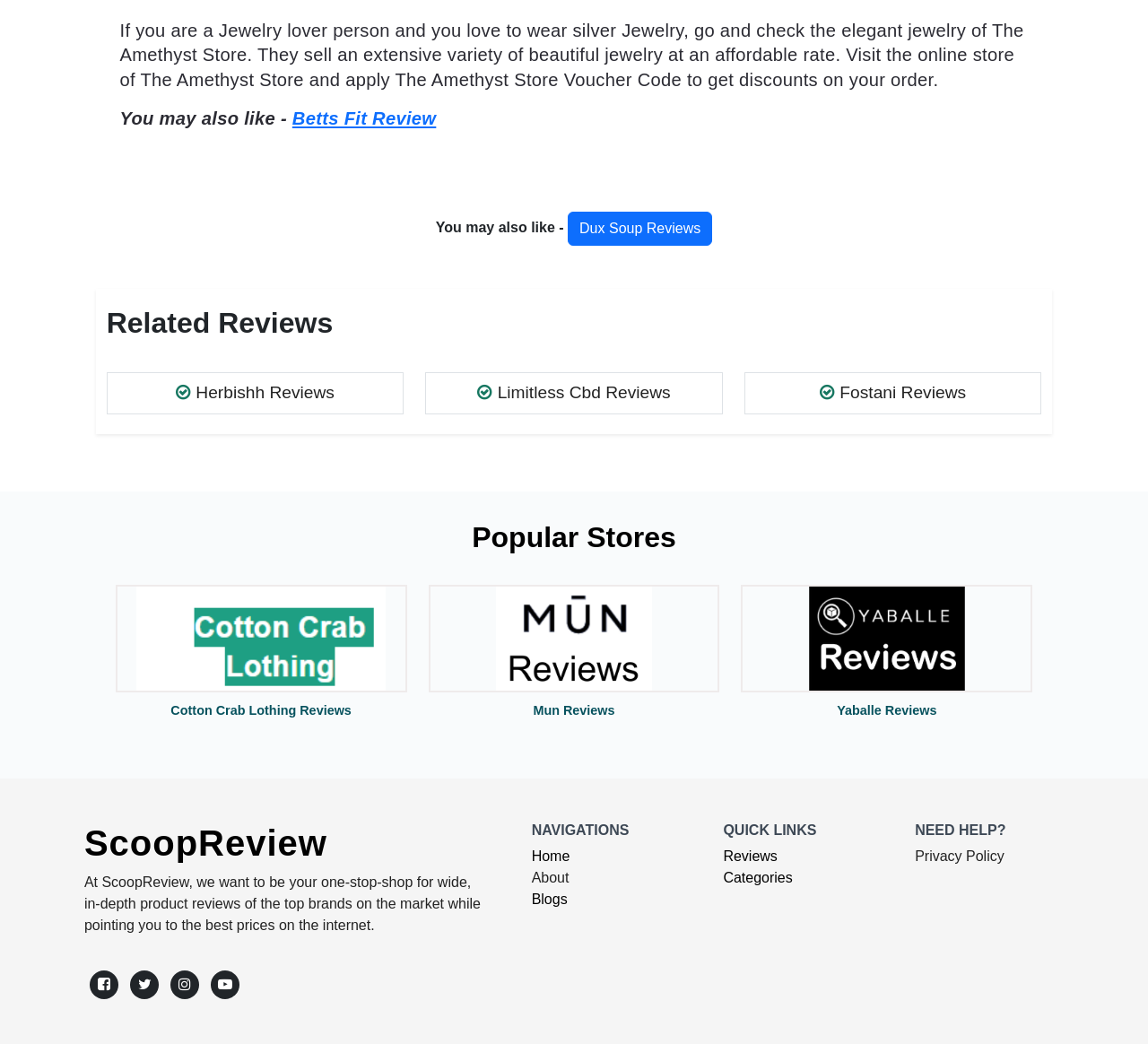Locate the bounding box coordinates of the clickable area needed to fulfill the instruction: "Read about Betts Fit Review".

[0.255, 0.104, 0.38, 0.123]